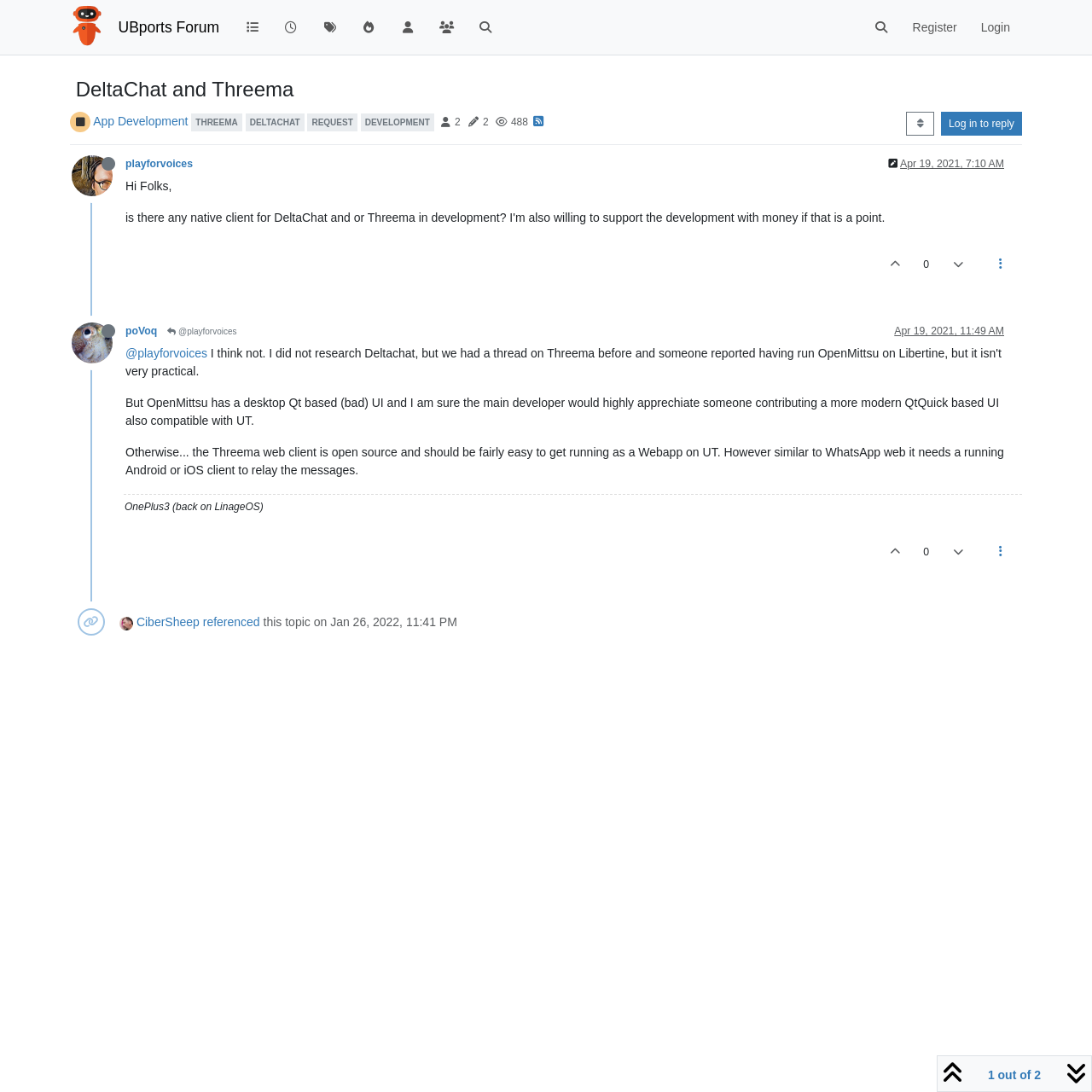Reply to the question with a brief word or phrase: What is the name of the category that this topic belongs to?

App Development